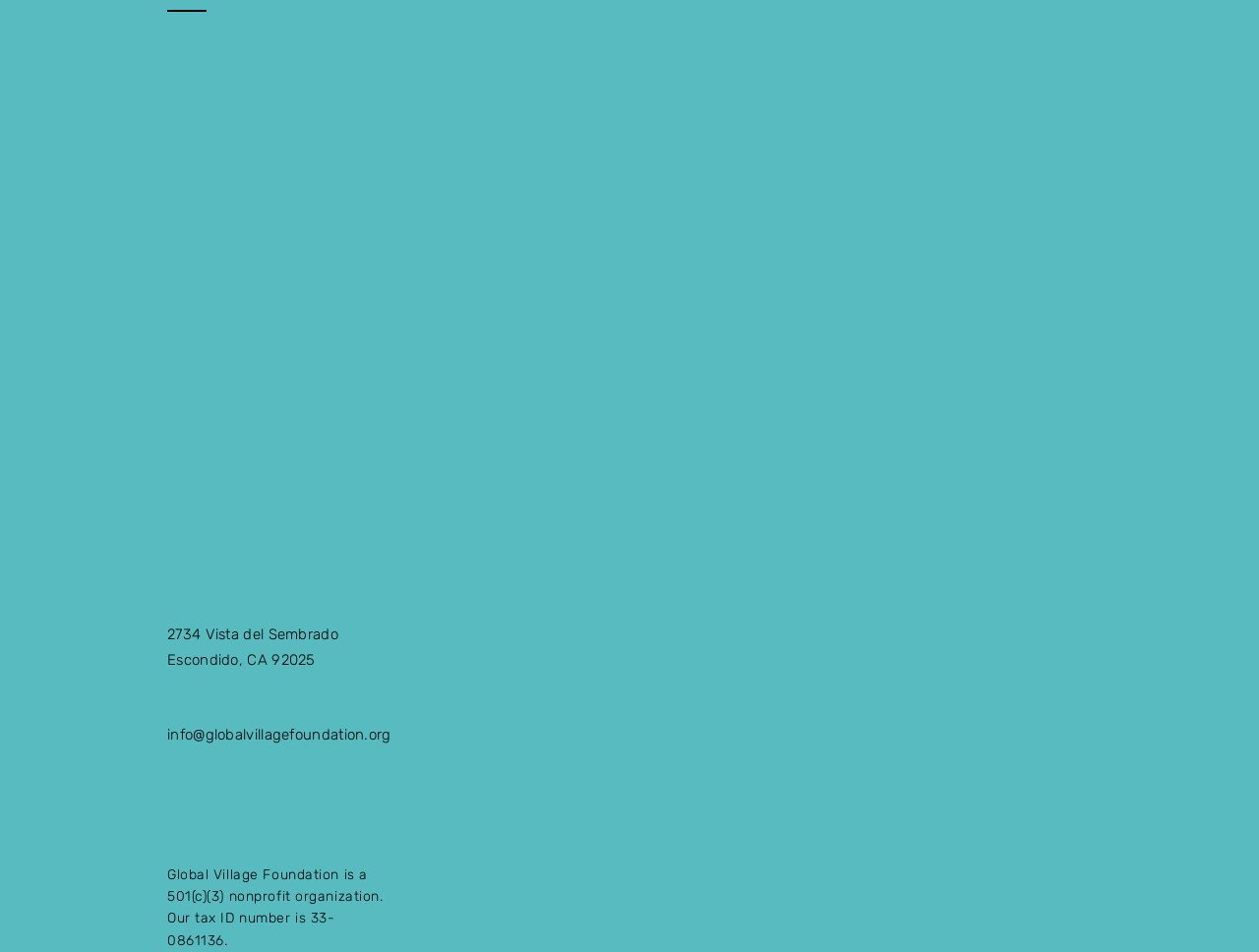Identify the bounding box coordinates for the UI element described as: "aria-label="Facebook"". The coordinates should be provided as four floats between 0 and 1: [left, top, right, bottom].

[0.129, 0.81, 0.148, 0.836]